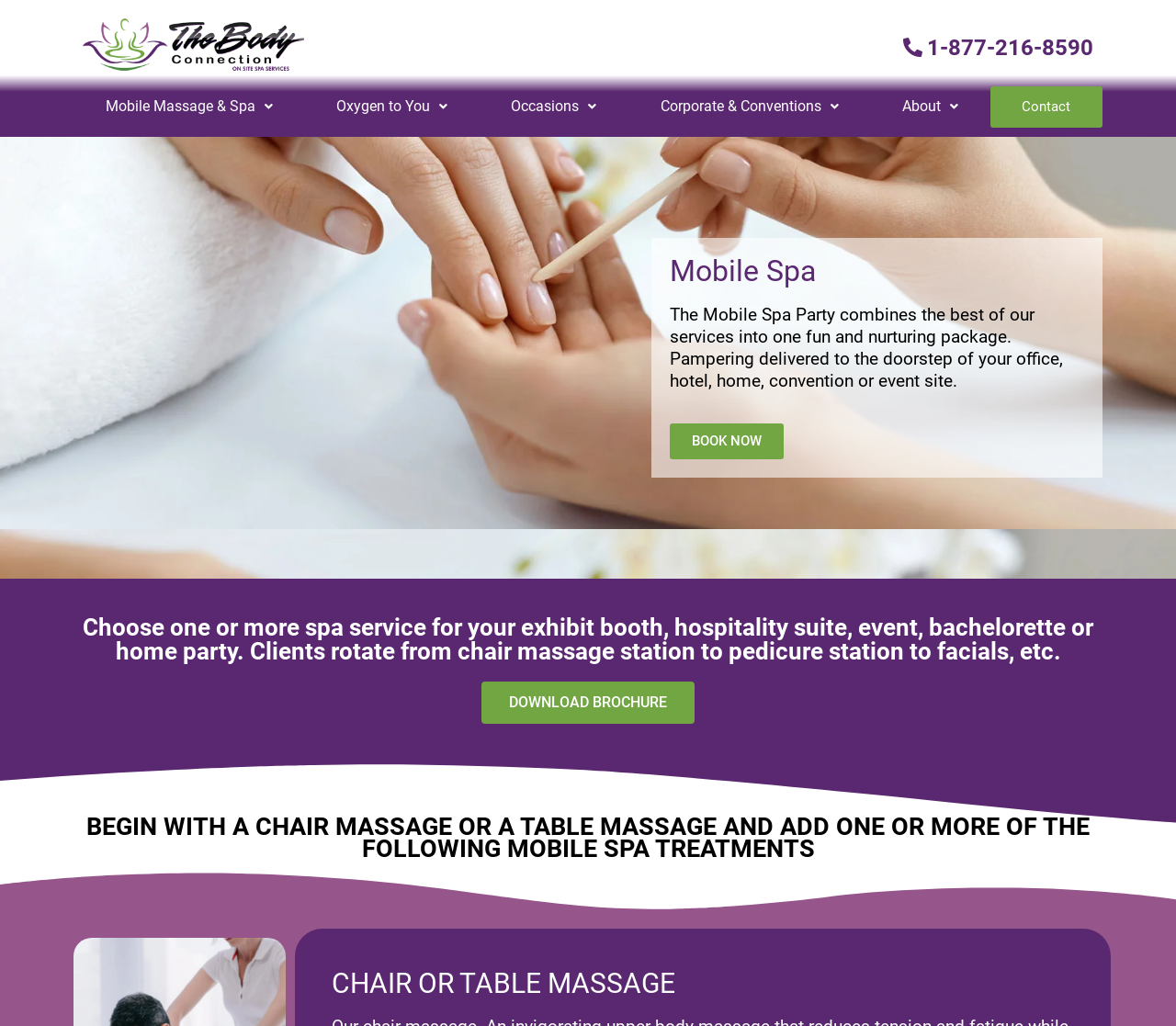Write an elaborate caption that captures the essence of the webpage.

The webpage is about Mobile Spa Packages offered by Body Connection USA. At the top, there are six links in a row, including a phone number, and five menu links with icons, which are Mobile Massage & Spa, Oxygen to You, Occasions, Corporate & Conventions, and About. 

Below these links, there is a prominent heading "Mobile Spa" followed by a paragraph of text that describes the Mobile Spa Party package, which combines various services into one fun and nurturing experience. 

To the right of this paragraph, there is a "BOOK NOW" link. 

Further down, there is another heading that explains the flexibility of choosing one or more spa services for various events or parties. 

Below this heading, there is a "DOWNLOAD BROCHURE" link, and a paragraph of text that outlines the process of selecting mobile spa treatments, starting with a chair or table massage and adding other services. 

Finally, at the bottom, there is a heading "CHAIR OR TABLE MASSAGE" that likely introduces a section about these specific services.